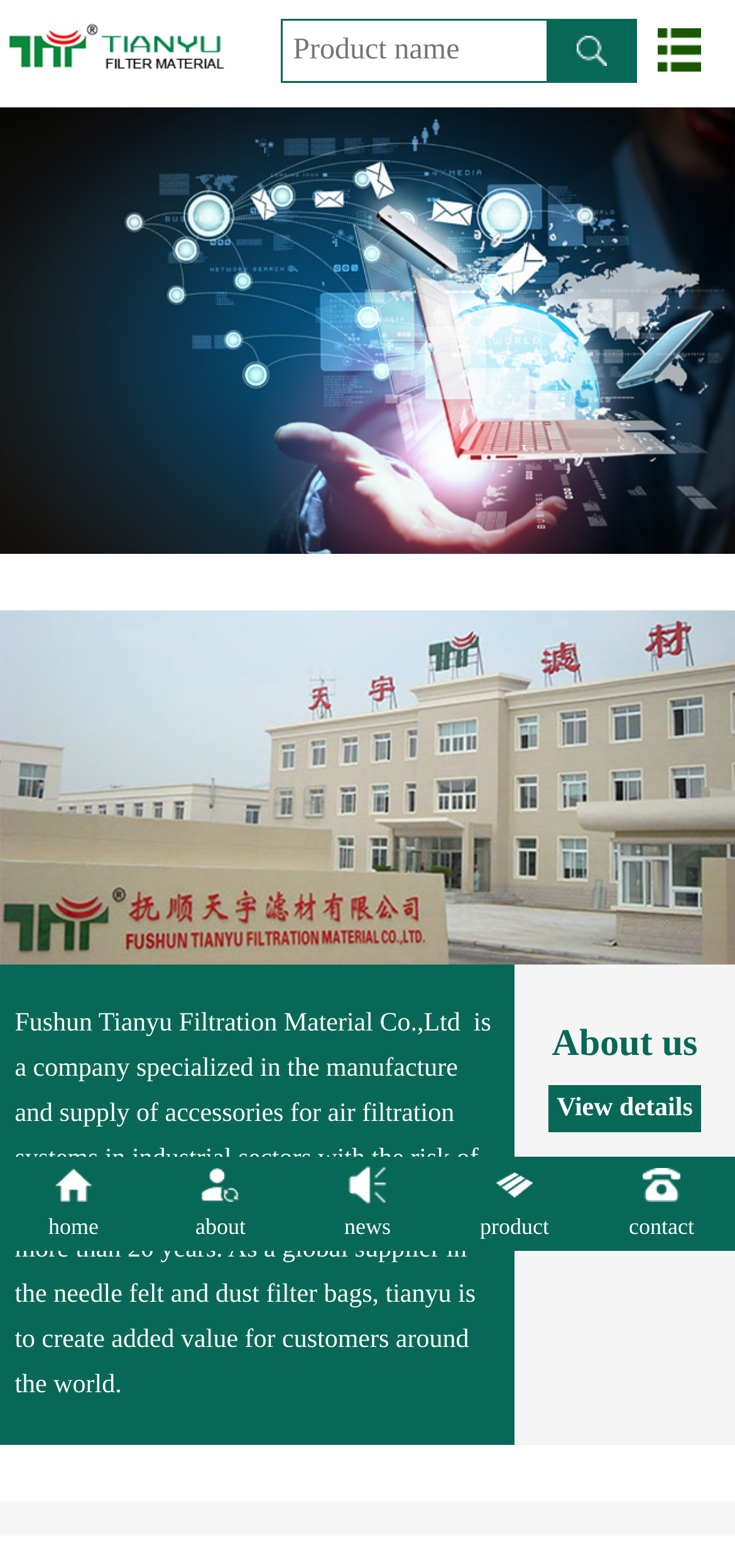Given the description "View details", determine the bounding box of the corresponding UI element.

[0.745, 0.692, 0.955, 0.722]